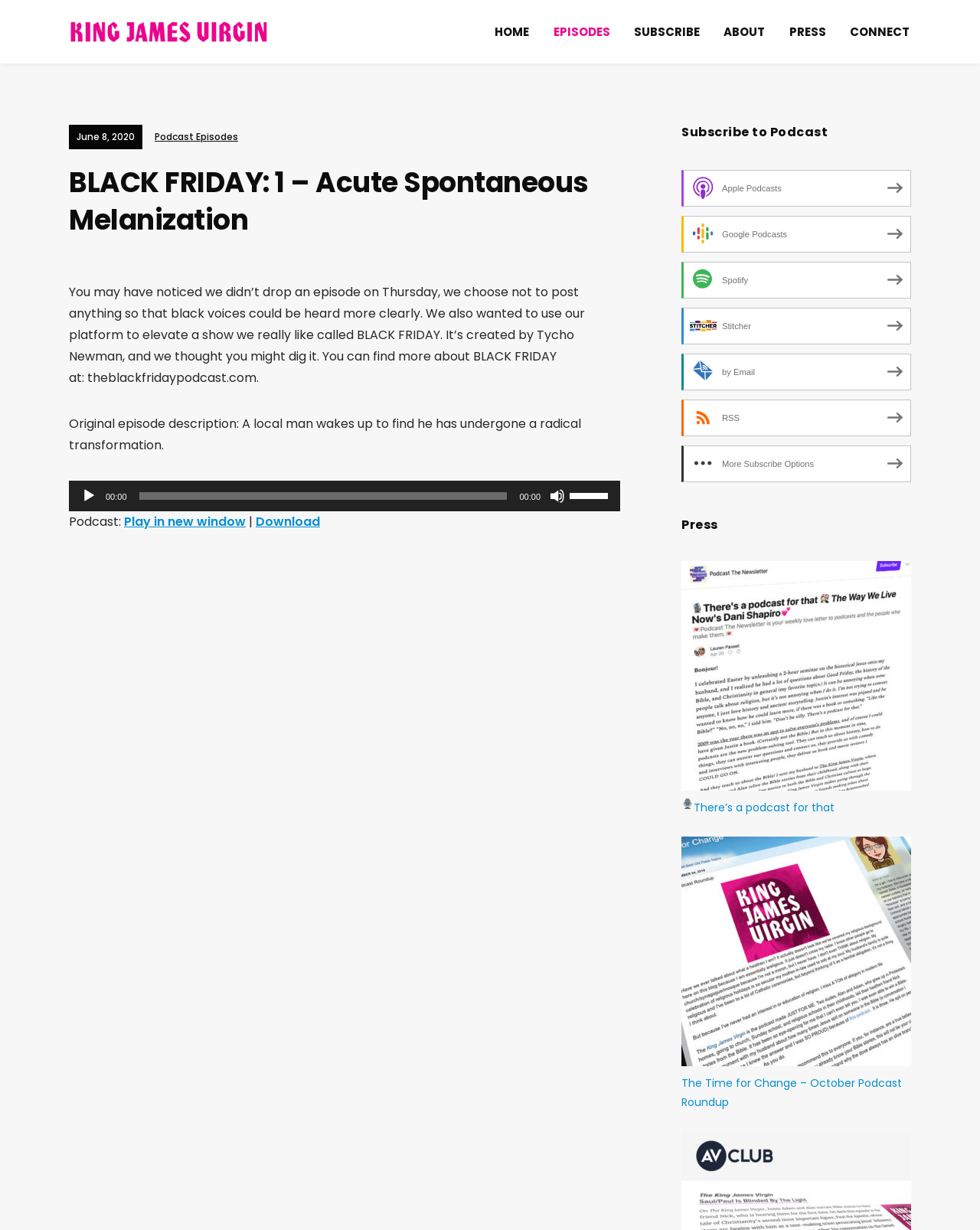Offer a detailed account of what is visible on the webpage.

This webpage is about a podcast called "The King James Virgin" and features an episode titled "BLACK FRIDAY: 1 – Acute Spontaneous Melanization". At the top left corner, there is a logo for "The King James Virgin" podcast. 

Below the logo, there is a navigation menu with links to "HOME", "EPISODES", "SUBSCRIBE", "ABOUT", "PRESS", and "CONNECT". 

On the left side of the page, there is a time stamp "June 8, 2020" followed by a link to "Podcast Episodes". 

The main content of the page is a heading "BLACK FRIDAY: 1 – Acute Spontaneous Melanization" followed by a paragraph explaining that the podcast did not release an episode on Thursday to give space to black voices and instead promoted another podcast called "BLACK FRIDAY". 

Below this paragraph, there is an original episode description, which says "A local man wakes up to find he has undergone a radical transformation." 

Next to the episode description, there is an audio player with controls to play, pause, and adjust the volume. The audio player also displays the current time of the episode. 

Below the audio player, there are links to play the episode in a new window, download it, and subscribe to the podcast. 

On the right side of the page, there are links to subscribe to the podcast on various platforms such as Apple Podcasts, Google Podcasts, Spotify, and more. 

Further down, there is a section titled "Press" with a link to an article titled "There’s a podcast for that" and another link to "The Time for Change – October Podcast Roundup".